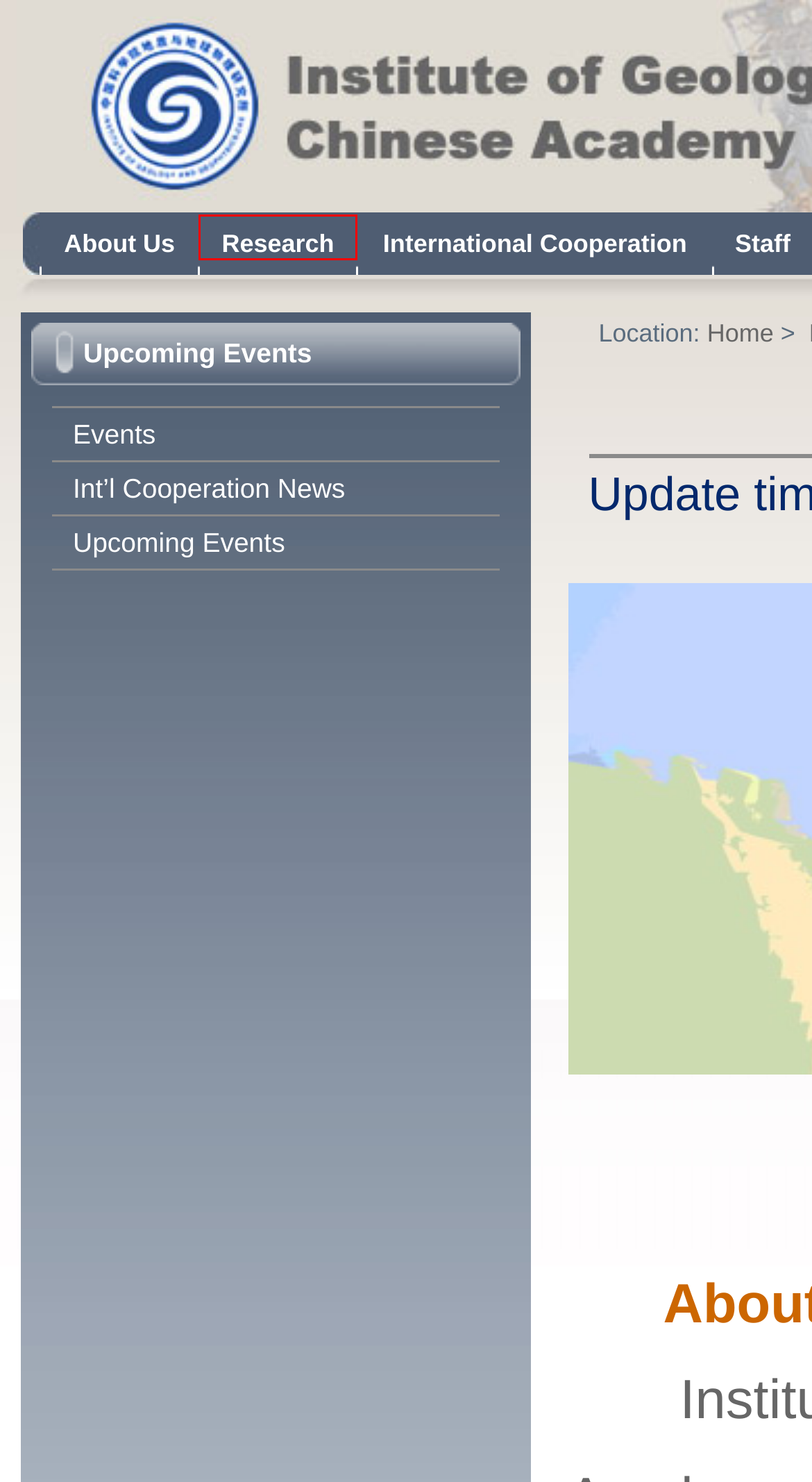You are looking at a screenshot of a webpage with a red bounding box around an element. Determine the best matching webpage description for the new webpage resulting from clicking the element in the red bounding box. Here are the descriptions:
A. 中国科学院地质与地球物理研究所
B. Information Resources----INSTITUTE OF GEOLOGY AND GEOPHYSICS, CHINESE ACADEMY OF SCIENCES
C. Chinese Academy of Sciences
D. The Academicians--INSTITUTE OF GEOLOGY AND GEOPHYSICS, CHINESE ACADEMY OF SCIENCES
E. About Us----INSTITUTE OF GEOLOGY AND GEOPHYSICS, CHINESE ACADEMY OF SCIENCES
F. International Cooperation----INSTITUTE OF GEOLOGY AND GEOPHYSICS, CHINESE ACADEMY OF SCIENCES
G. Join Us----INSTITUTE OF GEOLOGY AND GEOPHYSICS, CHINESE ACADEMY OF SCIENCES
H. Research----INSTITUTE OF GEOLOGY AND GEOPHYSICS, CHINESE ACADEMY OF SCIENCES

H